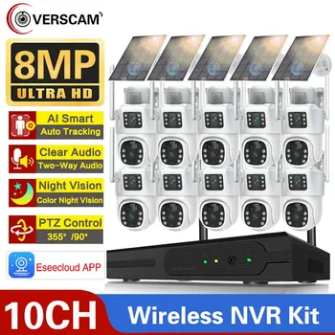Answer the question with a brief word or phrase:
What is the purpose of the solar panels?

Continuous operation